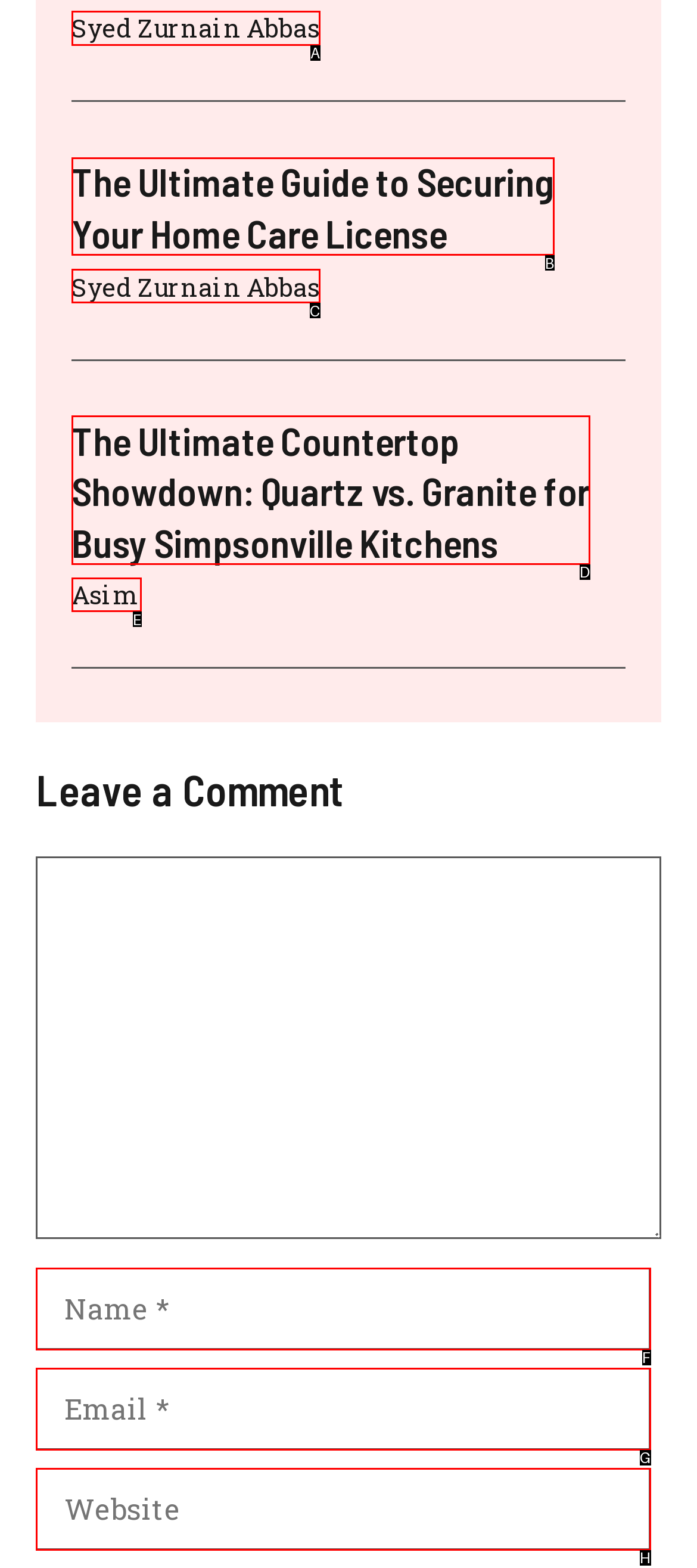Which choice should you pick to execute the task: Click on the author's name
Respond with the letter associated with the correct option only.

A